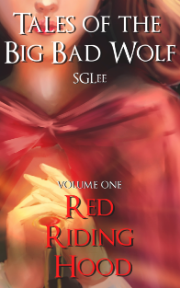What is the color of the woman's riding hood?
Please respond to the question thoroughly and include all relevant details.

The woman in the cover art is clad in a striking red riding hood, which is a vibrant and eye-catching color. This red color is likely meant to evoke a sense of danger, passion, or importance, and may be symbolic of the story's themes or characters.